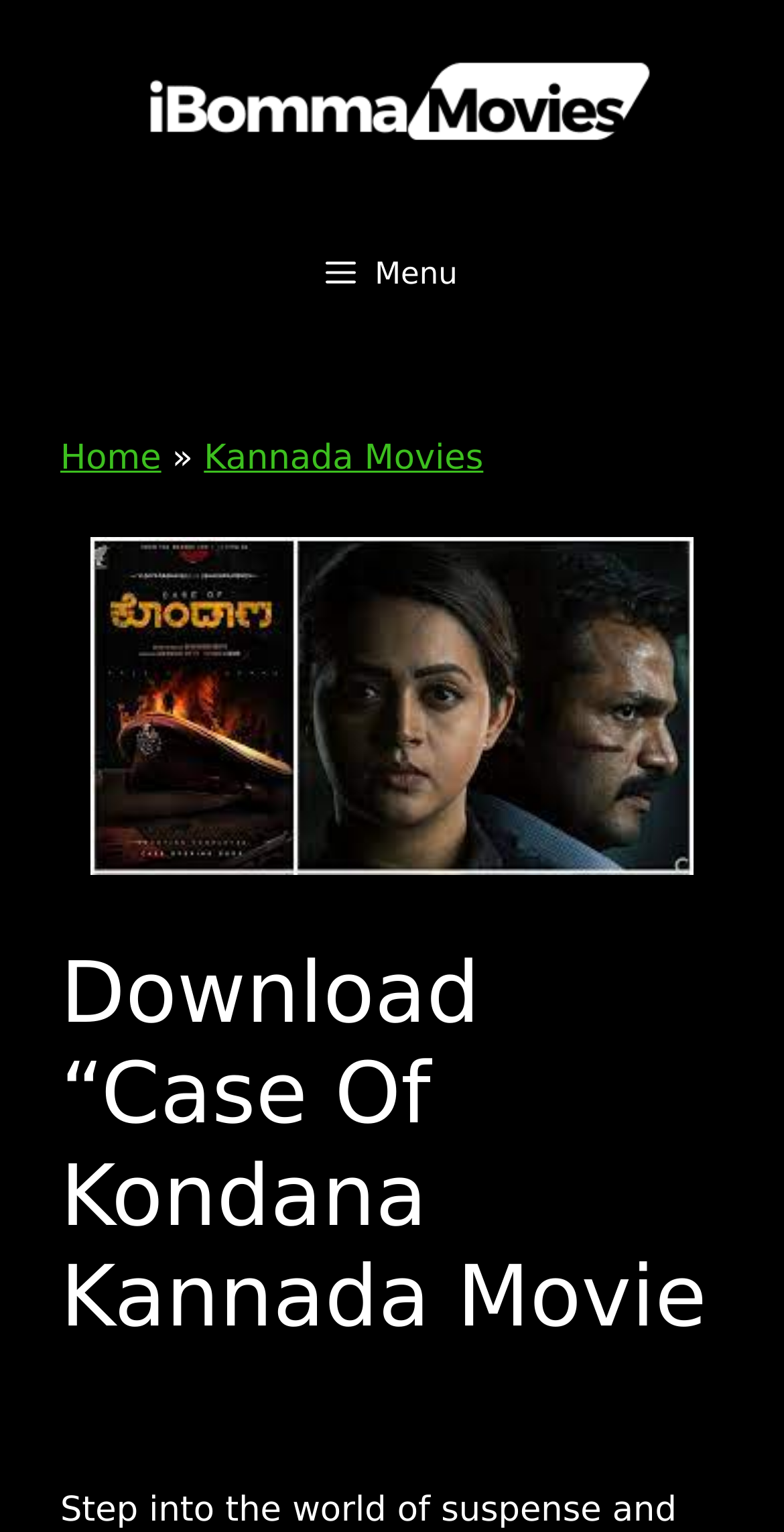Using the provided description: "Home", find the bounding box coordinates of the corresponding UI element. The output should be four float numbers between 0 and 1, in the format [left, top, right, bottom].

[0.077, 0.286, 0.206, 0.312]